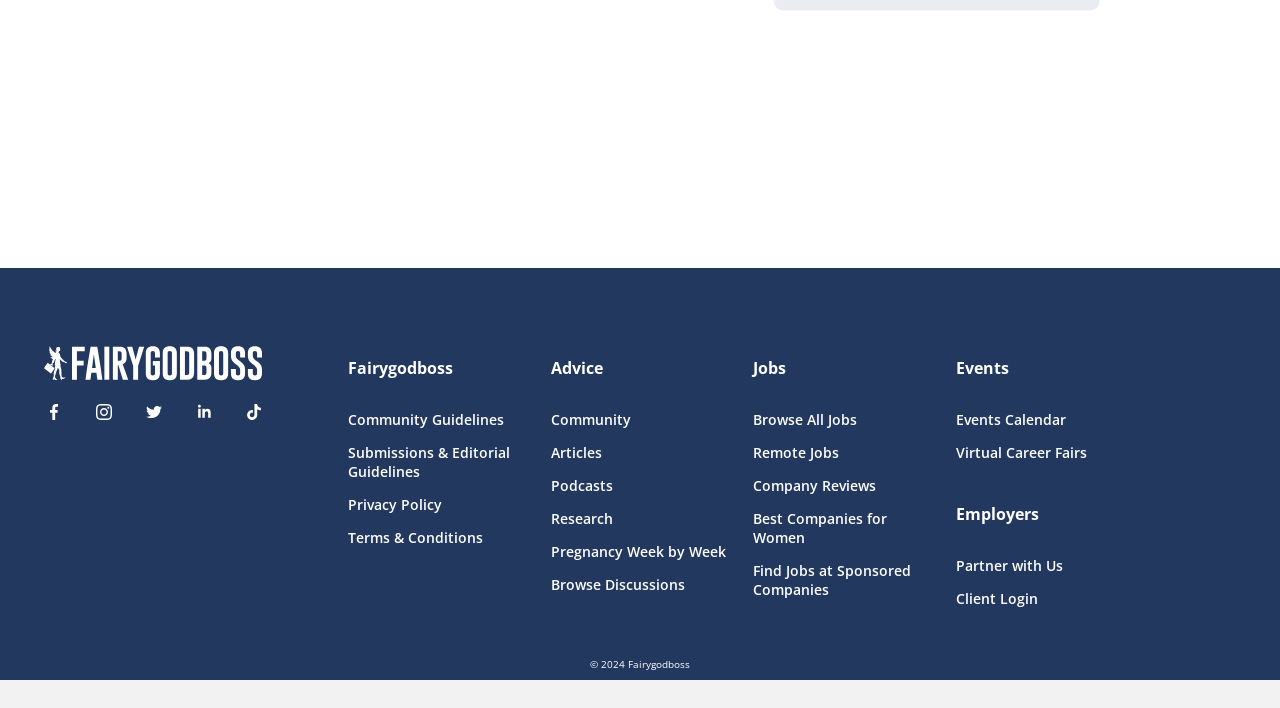For the given element description Qualifications Developments in Northern Ireland, determine the bounding box coordinates of the UI element. The coordinates should follow the format (top-left x, top-left y, bottom-right x, bottom-right y) and be within the range of 0 to 1.

None